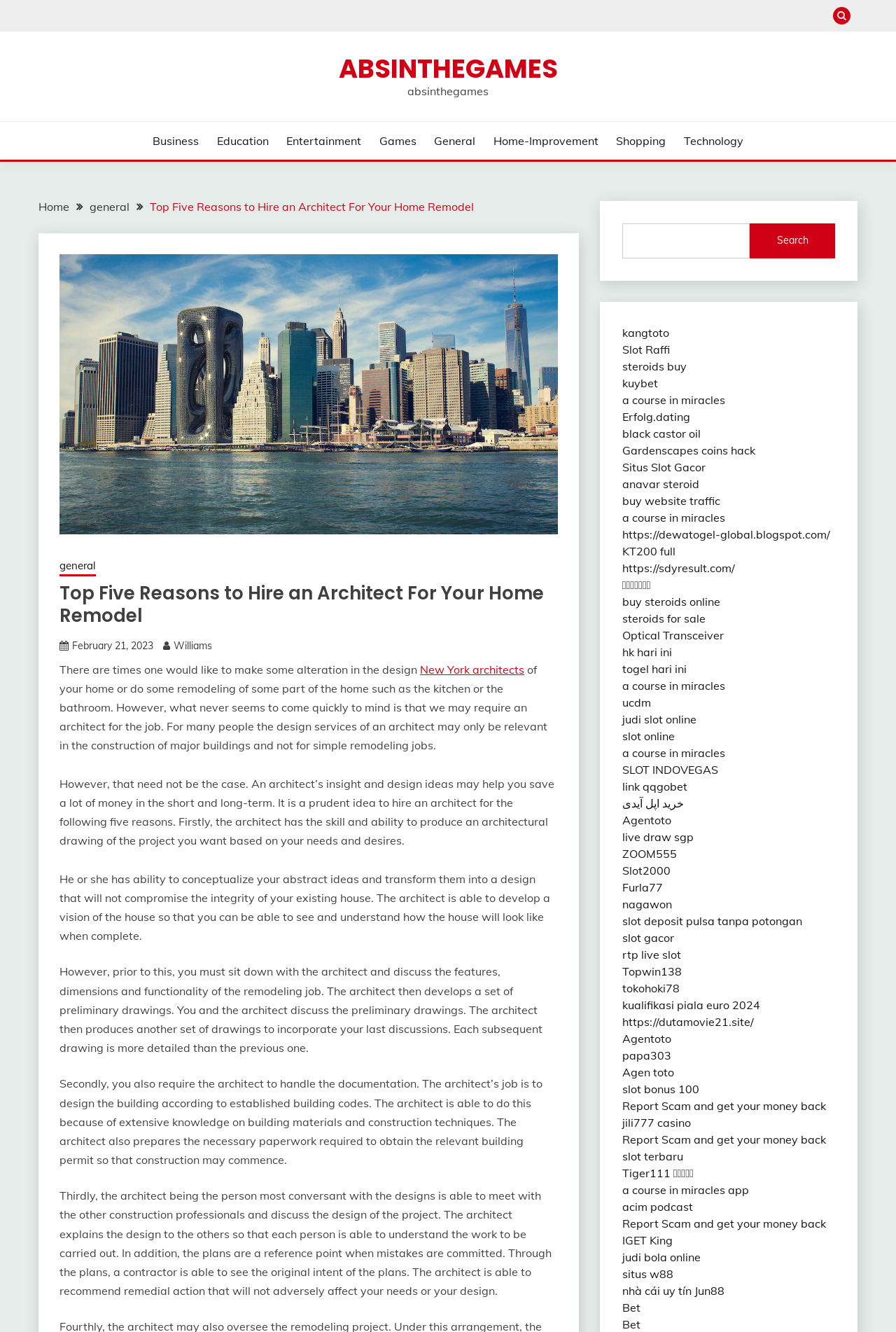Refer to the image and provide an in-depth answer to the question: 
What is the main topic of the article?

The main topic of the article can be inferred from the title 'Top Five Reasons to Hire an Architect For Your Home Remodel' and the content of the article, which discusses the benefits of hiring an architect for home remodeling projects.